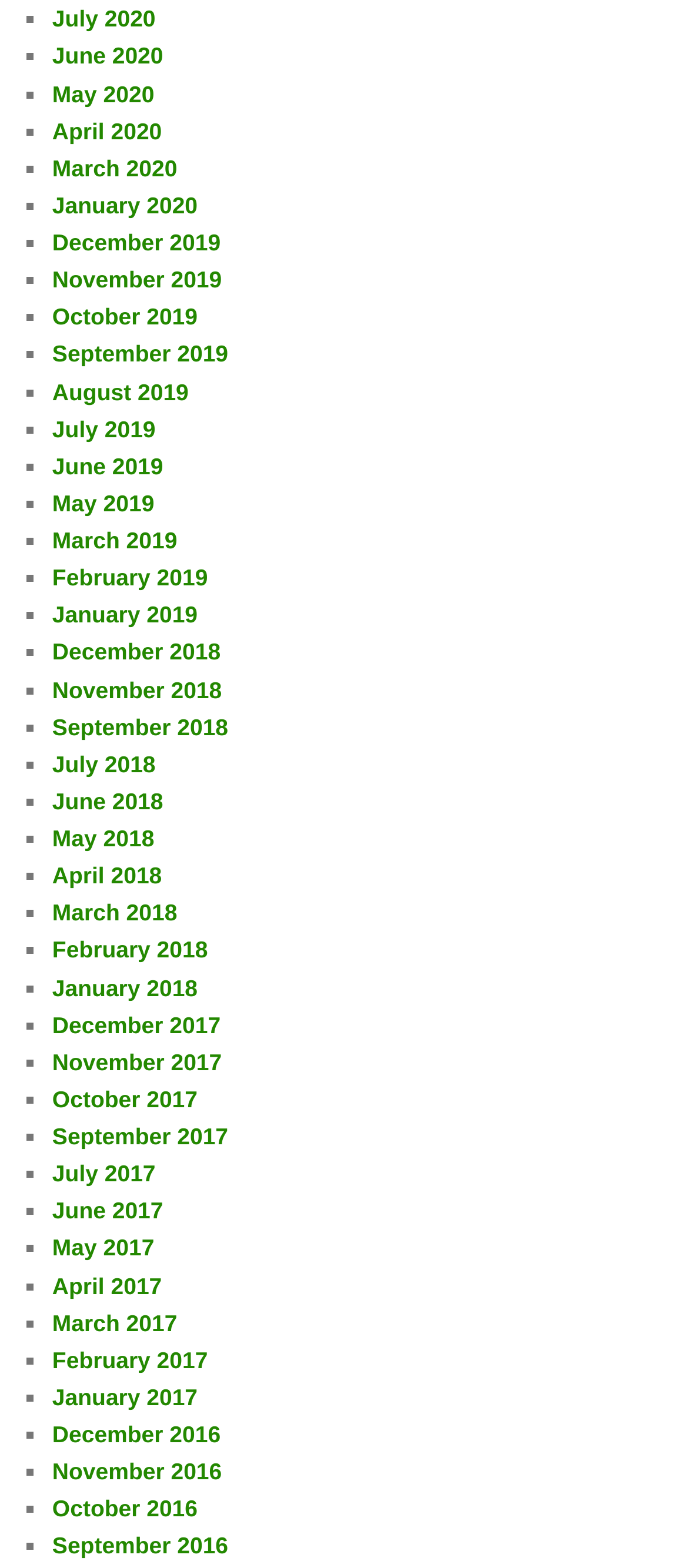Pinpoint the bounding box coordinates of the element you need to click to execute the following instruction: "Access January 2017". The bounding box should be represented by four float numbers between 0 and 1, in the format [left, top, right, bottom].

[0.076, 0.883, 0.287, 0.9]